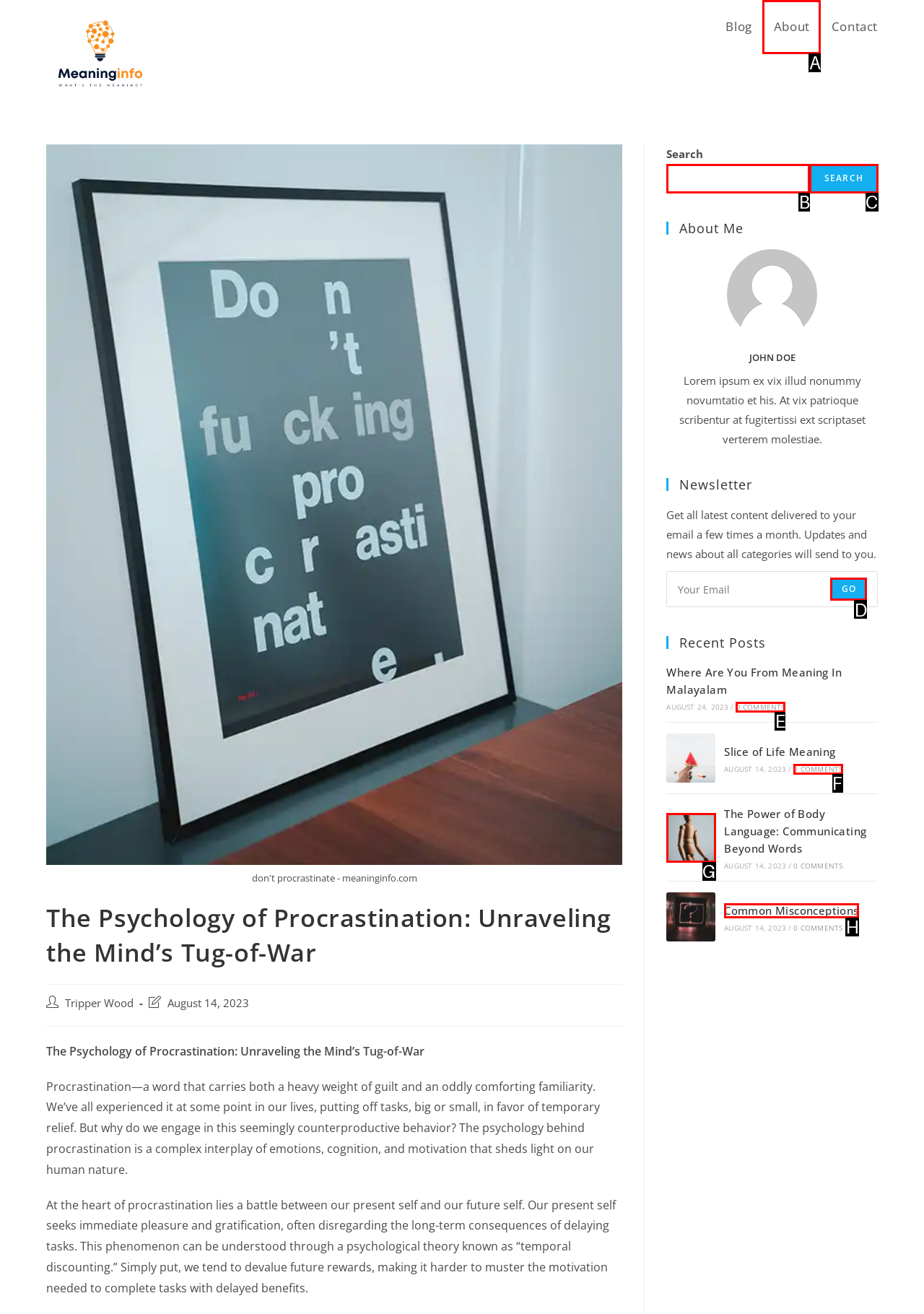Which option should you click on to fulfill this task: Subscribe to the newsletter? Answer with the letter of the correct choice.

D